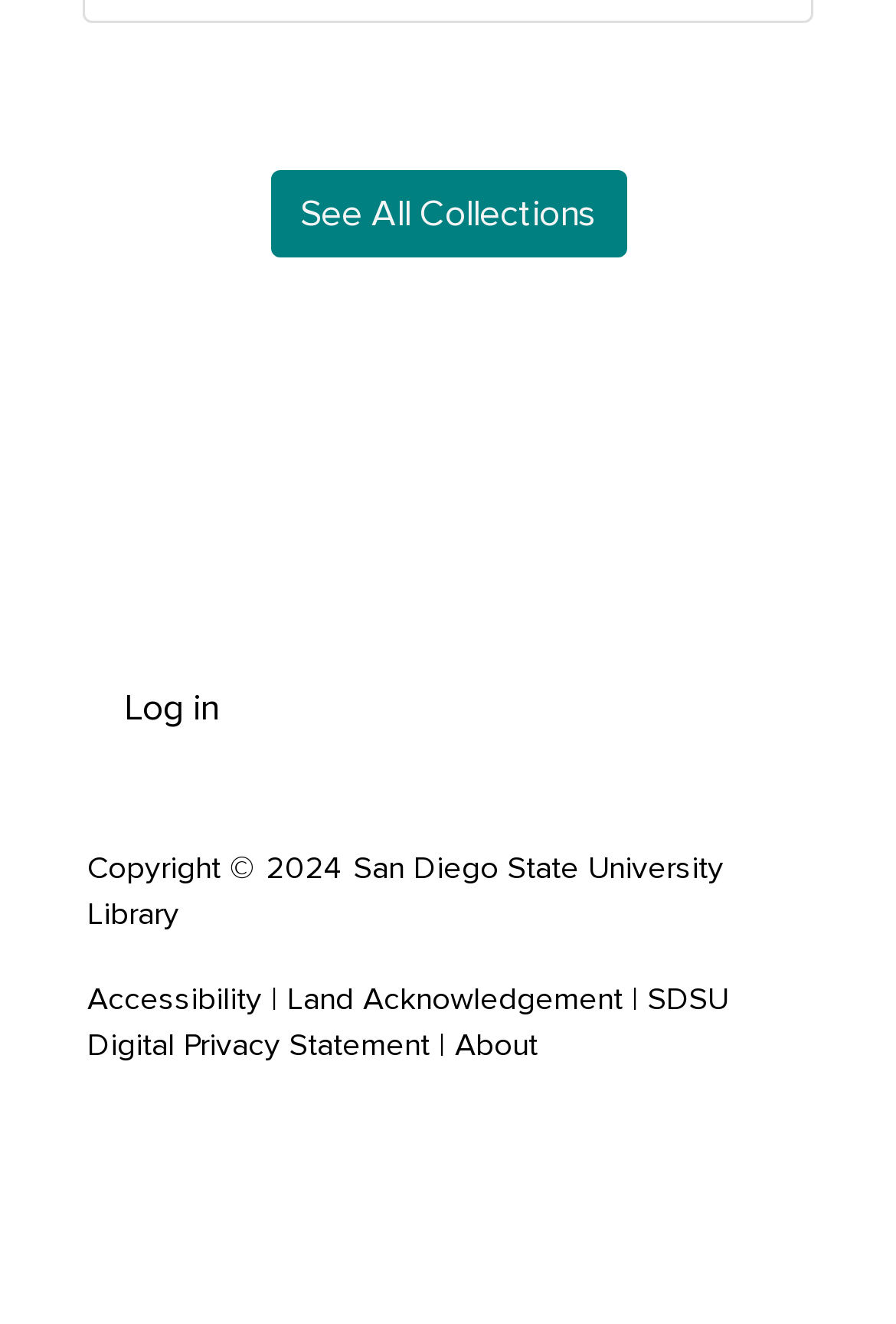What is the purpose of the menu at the top?
Answer briefly with a single word or phrase based on the image.

User account menu